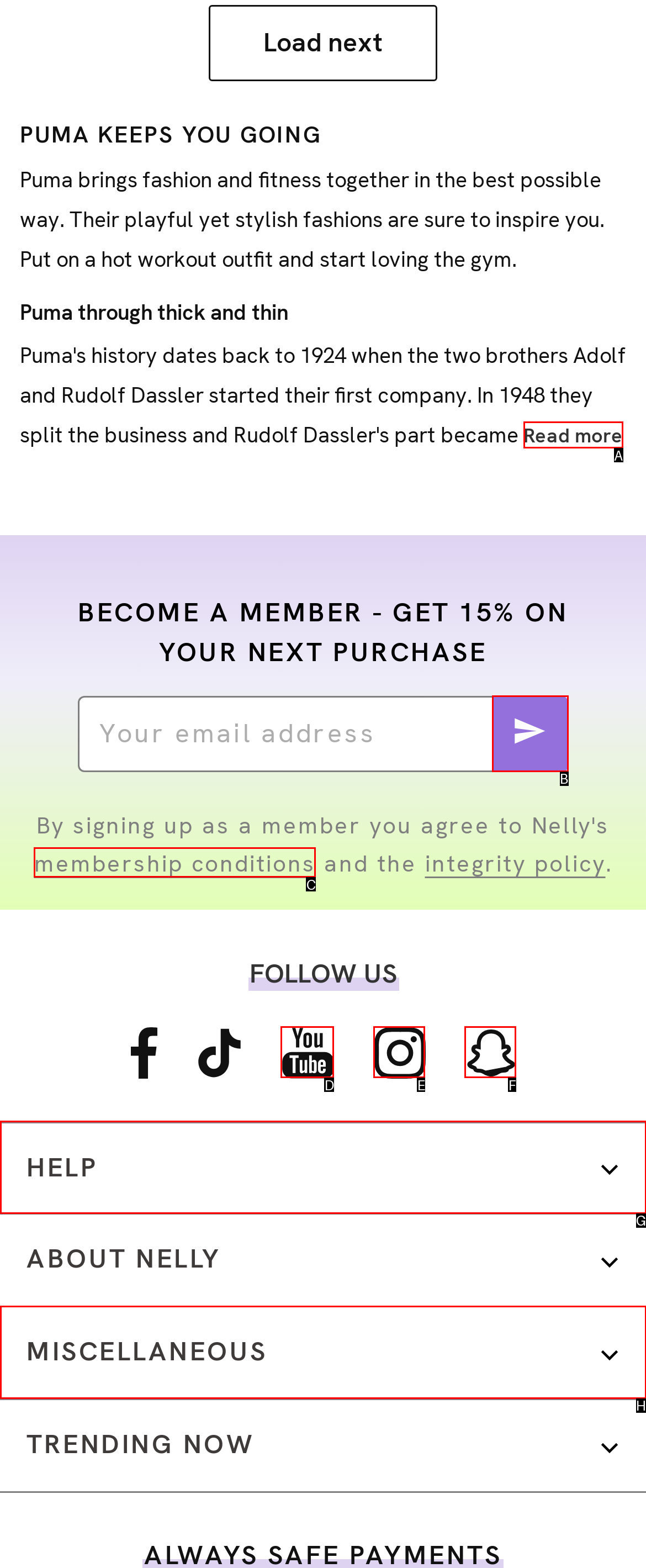Select the appropriate HTML element to click on to finish the task: Click on 'Magnetic ‘hedgehogs’ could store big data in a small space'.
Answer with the letter corresponding to the selected option.

None